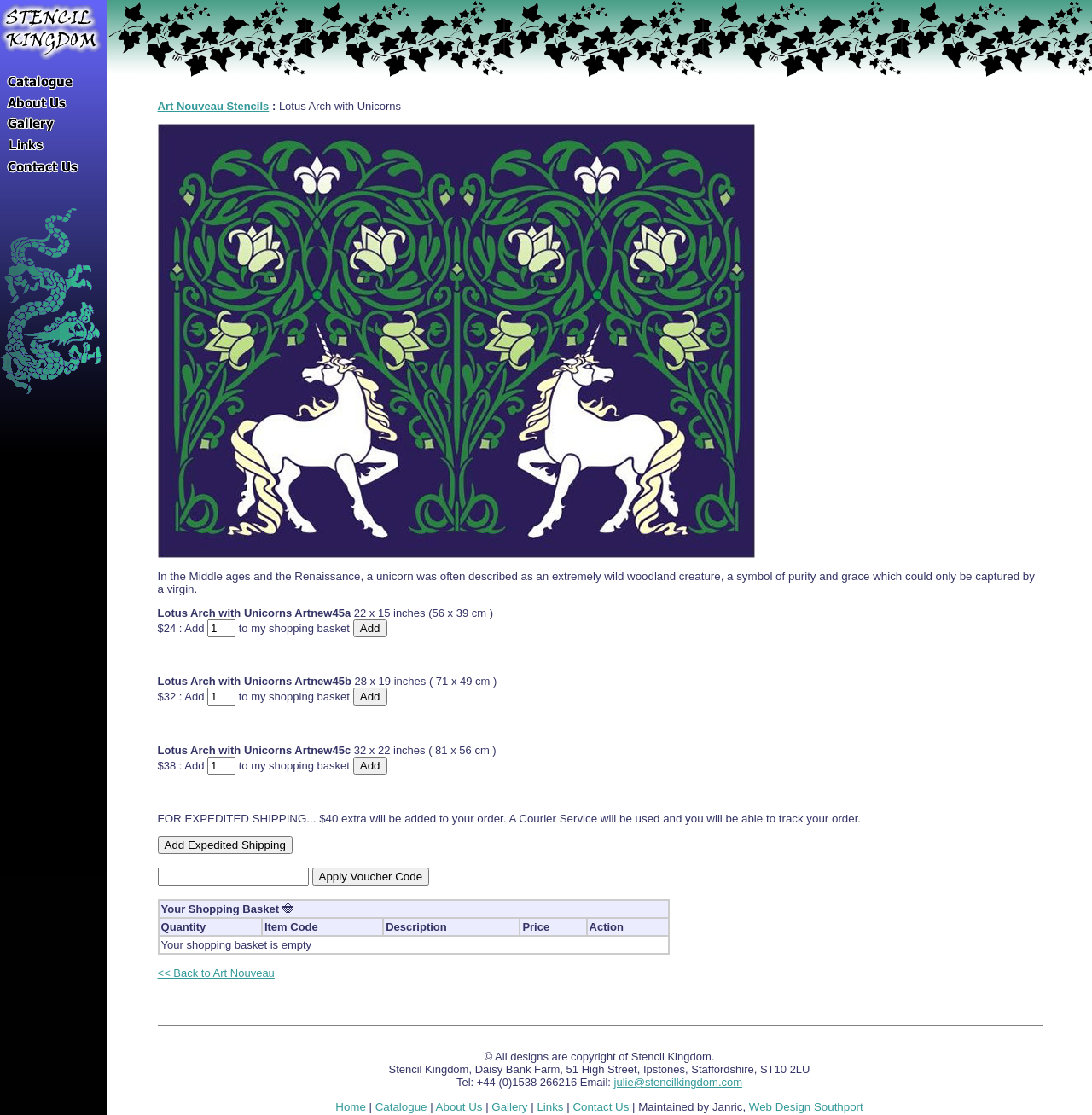Determine the bounding box coordinates of the region I should click to achieve the following instruction: "Click the 'Catalogue' link". Ensure the bounding box coordinates are four float numbers between 0 and 1, i.e., [left, top, right, bottom].

[0.0, 0.073, 0.078, 0.084]